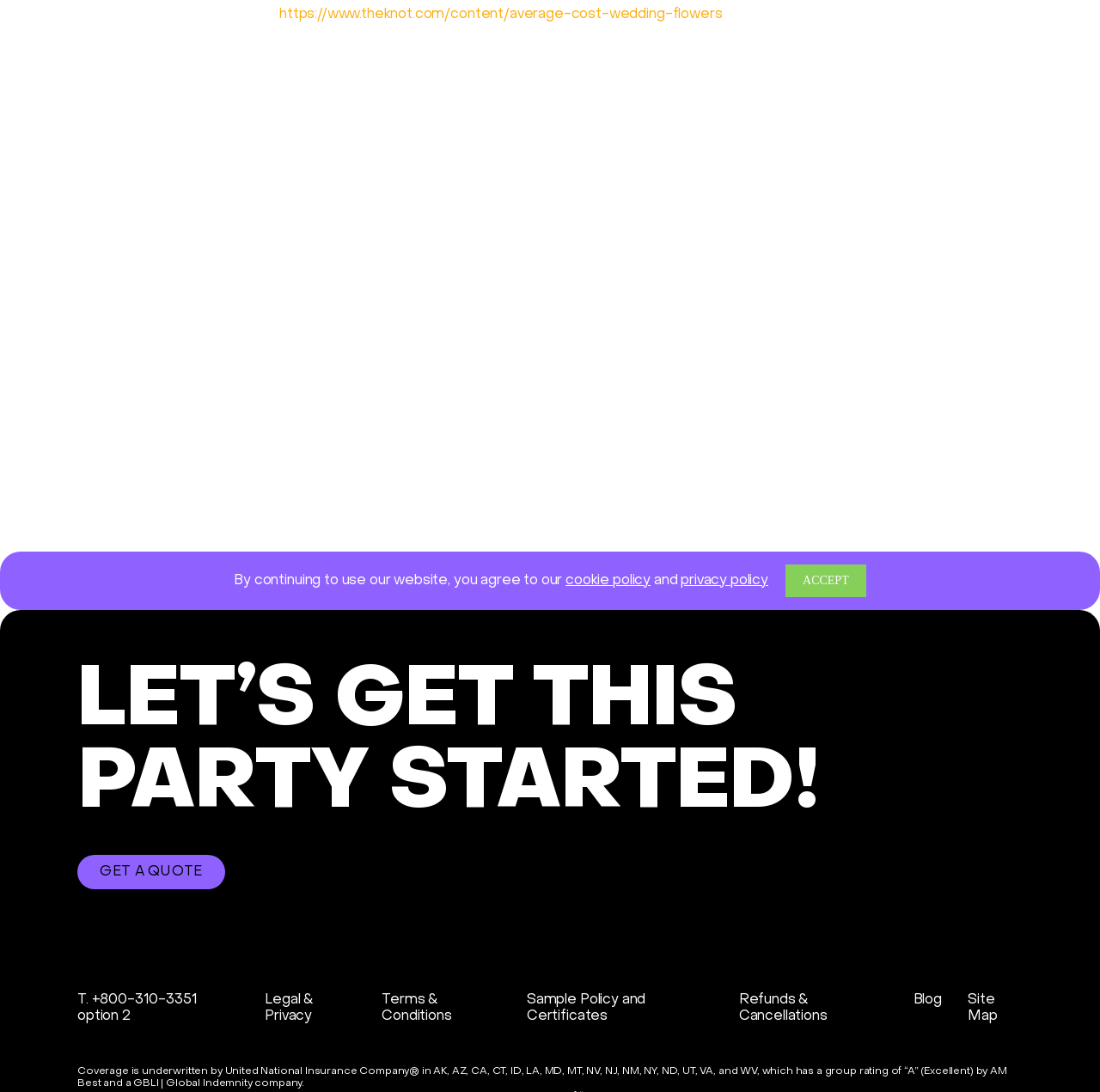Return the bounding box coordinates of the UI element that corresponds to this description: "cookie policy". The coordinates must be given as four float numbers in the range of 0 and 1, [left, top, right, bottom].

[0.514, 0.525, 0.591, 0.538]